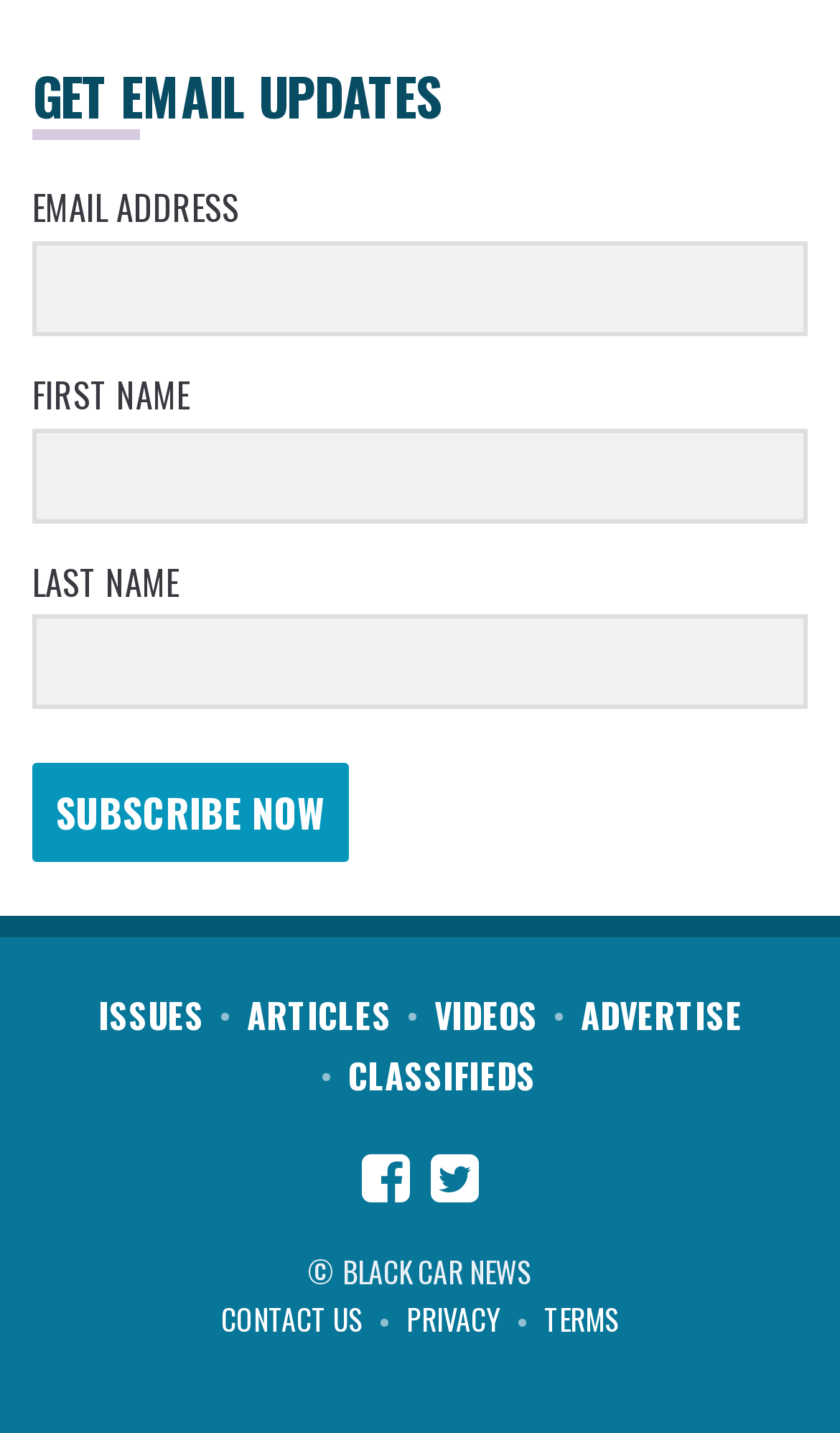Please mark the bounding box coordinates of the area that should be clicked to carry out the instruction: "Contact us".

[0.263, 0.906, 0.432, 0.936]